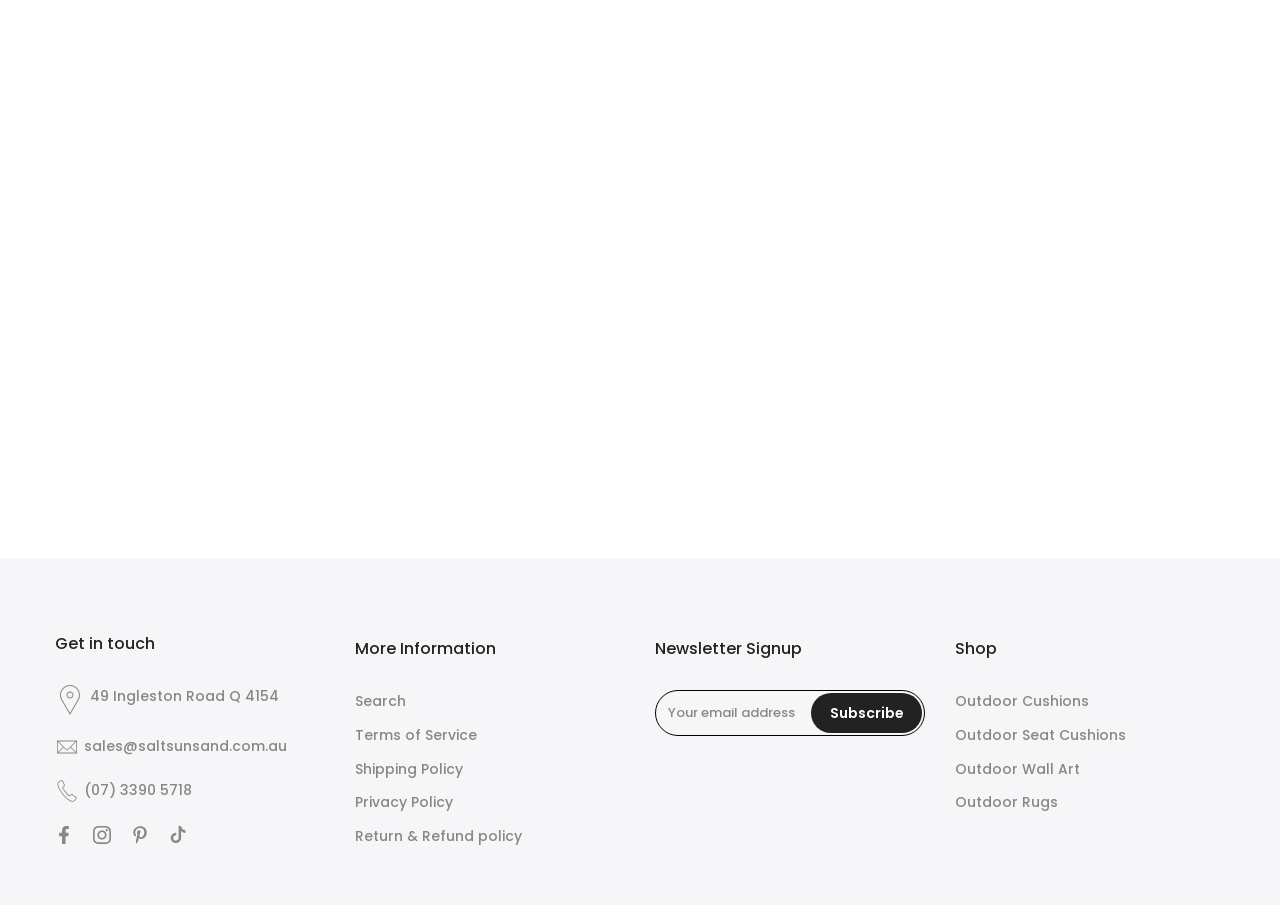Determine the bounding box coordinates for the HTML element described here: "Subscribe".

[0.634, 0.766, 0.72, 0.81]